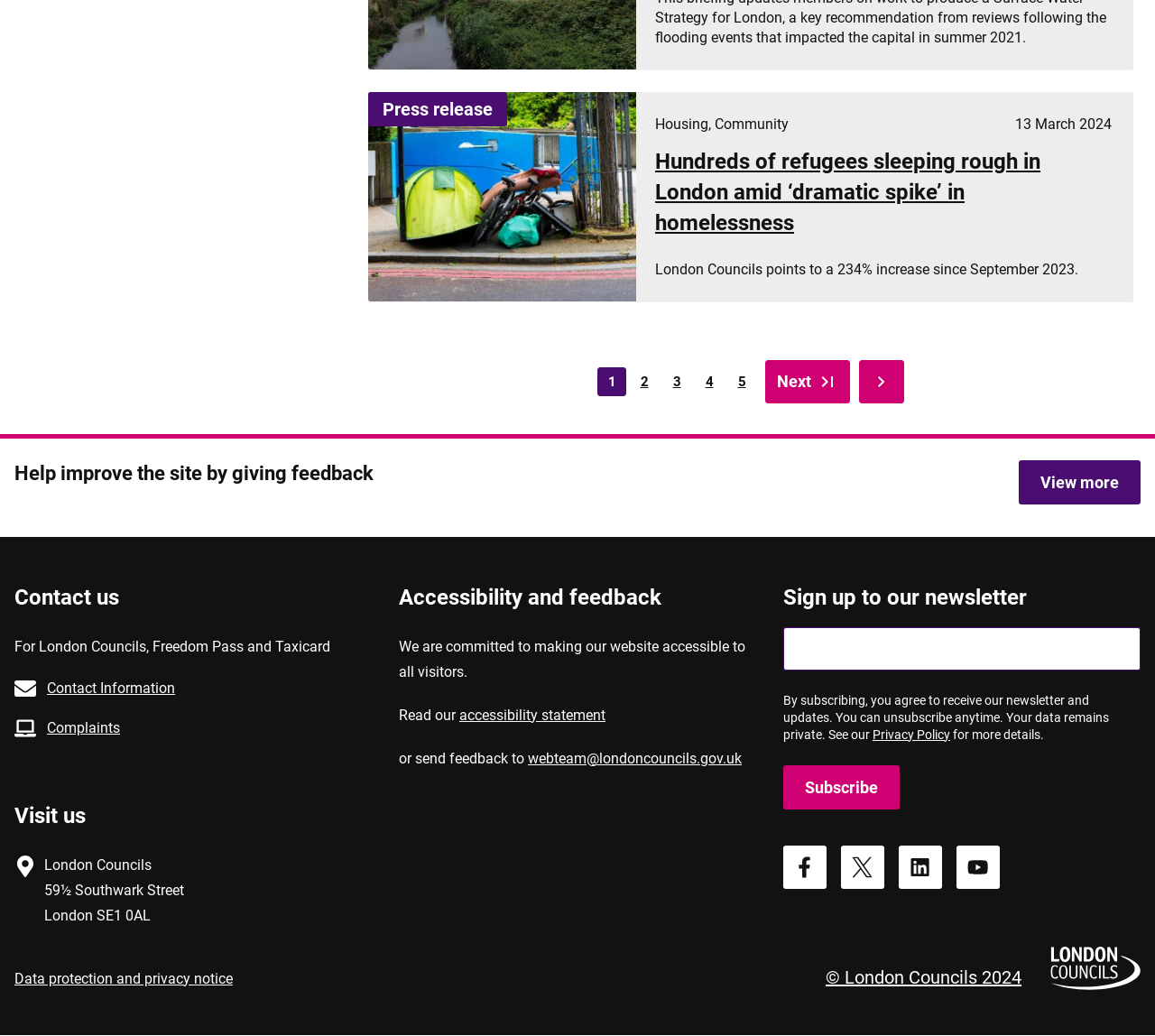Determine the bounding box coordinates of the region that needs to be clicked to achieve the task: "Go to page 2".

[0.545, 0.354, 0.57, 0.382]